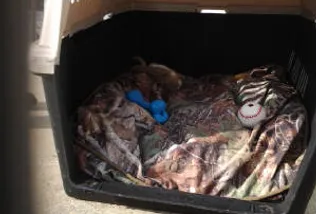What is the color of the chew toy in the crate?
Give a one-word or short-phrase answer derived from the screenshot.

Blue